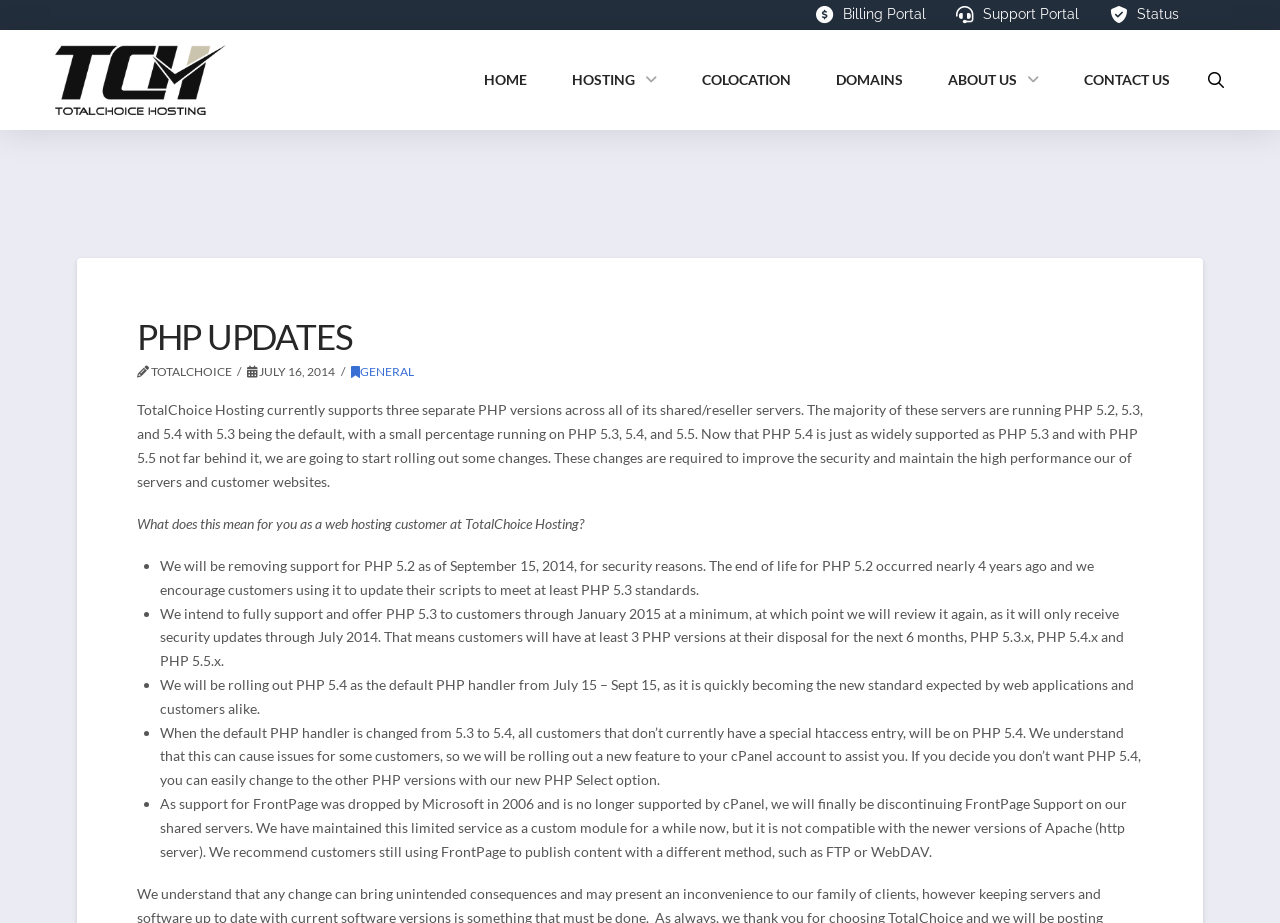Please specify the bounding box coordinates of the area that should be clicked to accomplish the following instruction: "Click the CONTACT US link". The coordinates should consist of four float numbers between 0 and 1, i.e., [left, top, right, bottom].

[0.829, 0.033, 0.931, 0.141]